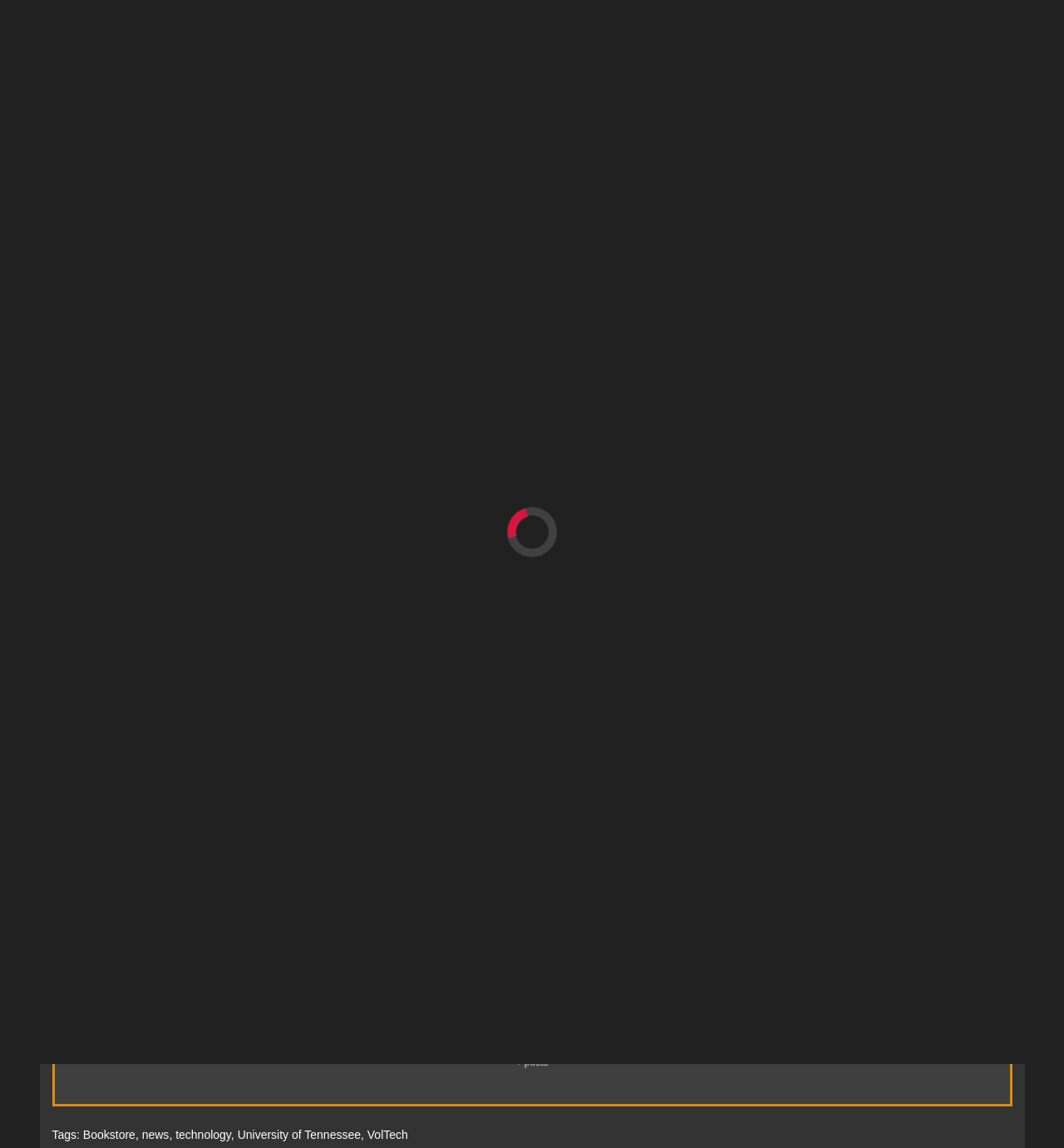What is the name of the software company that was present at the fair?
Using the information from the image, give a concise answer in one word or a short phrase.

Adobe